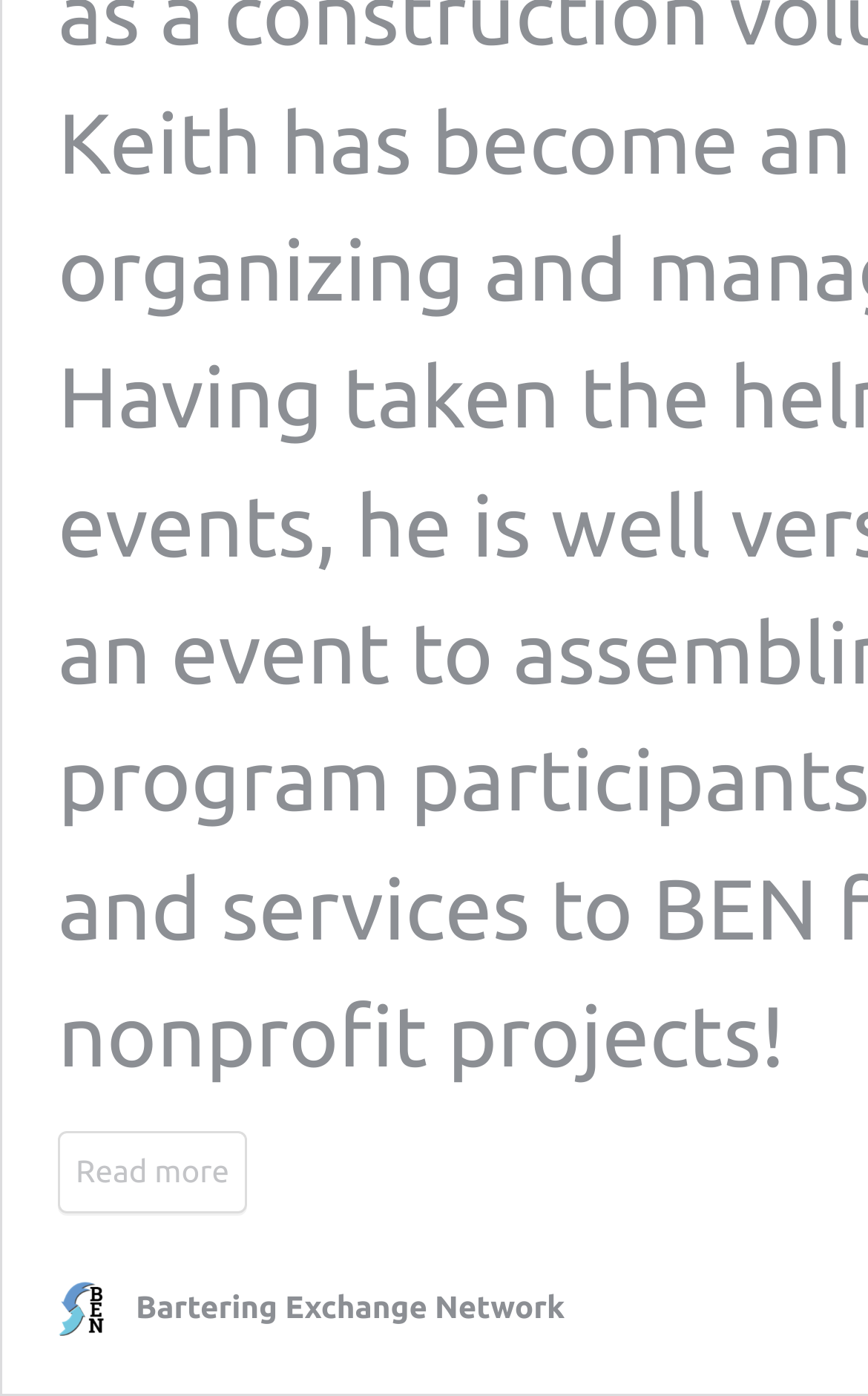Find the bounding box coordinates of the UI element according to this description: "Bartering Exchange Network".

[0.067, 0.917, 0.651, 0.957]